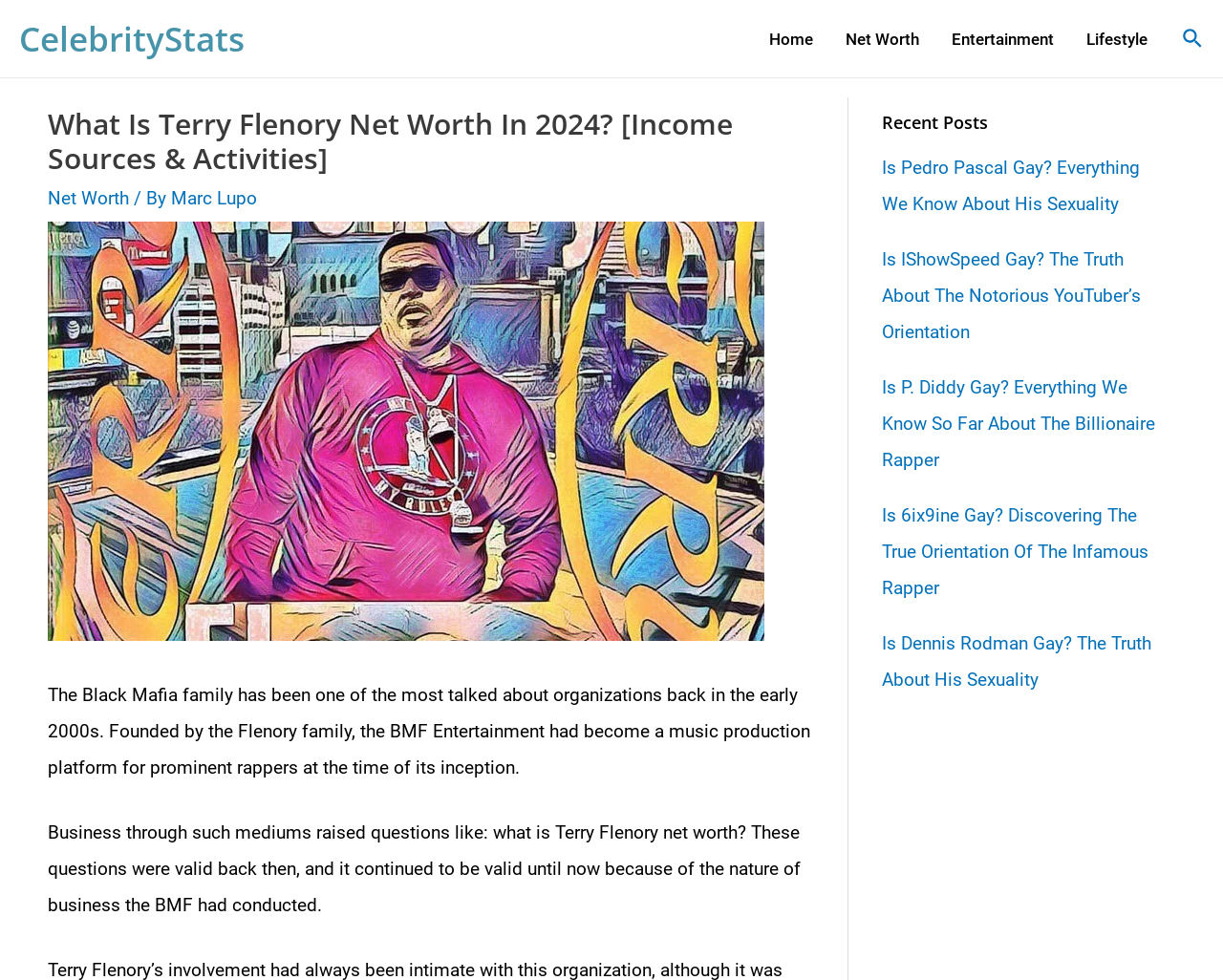Who founded the Black Mafia Family?
From the details in the image, answer the question comprehensively.

According to the webpage, the Black Mafia Family was founded by the Flenory family, which is mentioned in the first paragraph of the article.